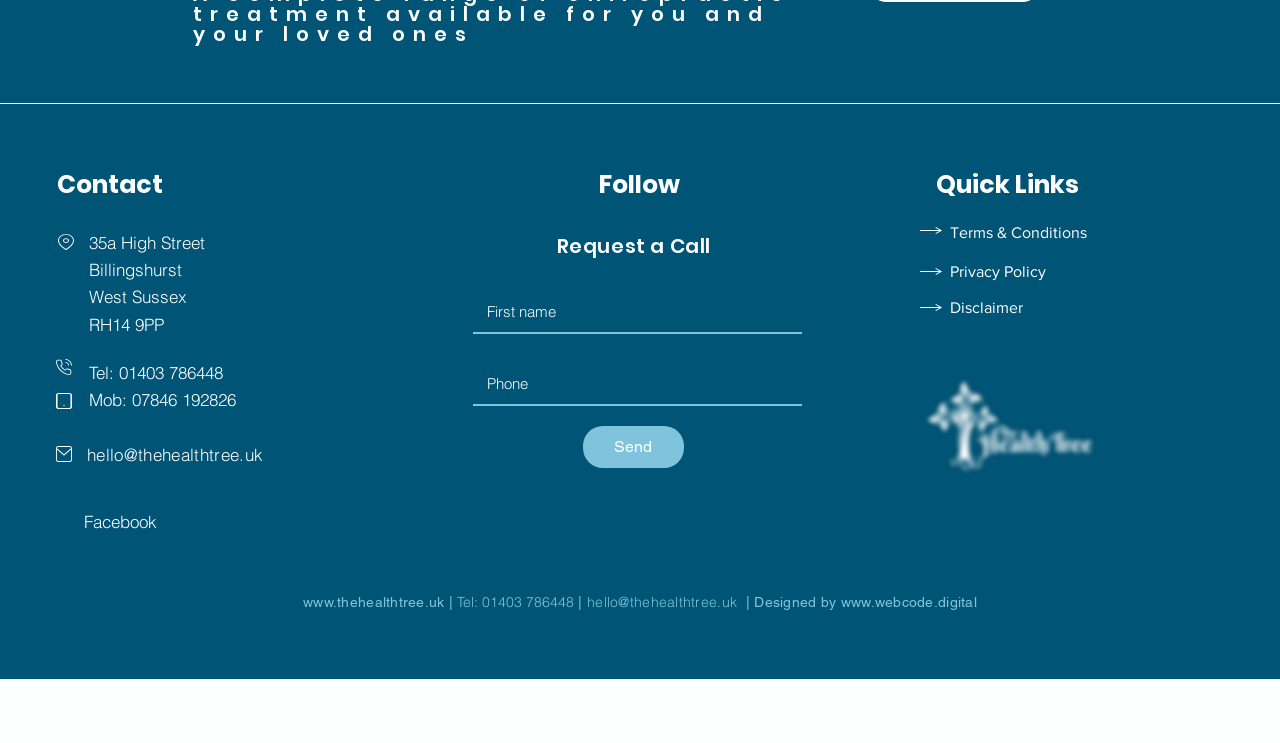Provide the bounding box coordinates of the HTML element this sentence describes: "Facebook". The bounding box coordinates consist of four float numbers between 0 and 1, i.e., [left, top, right, bottom].

[0.066, 0.689, 0.123, 0.715]